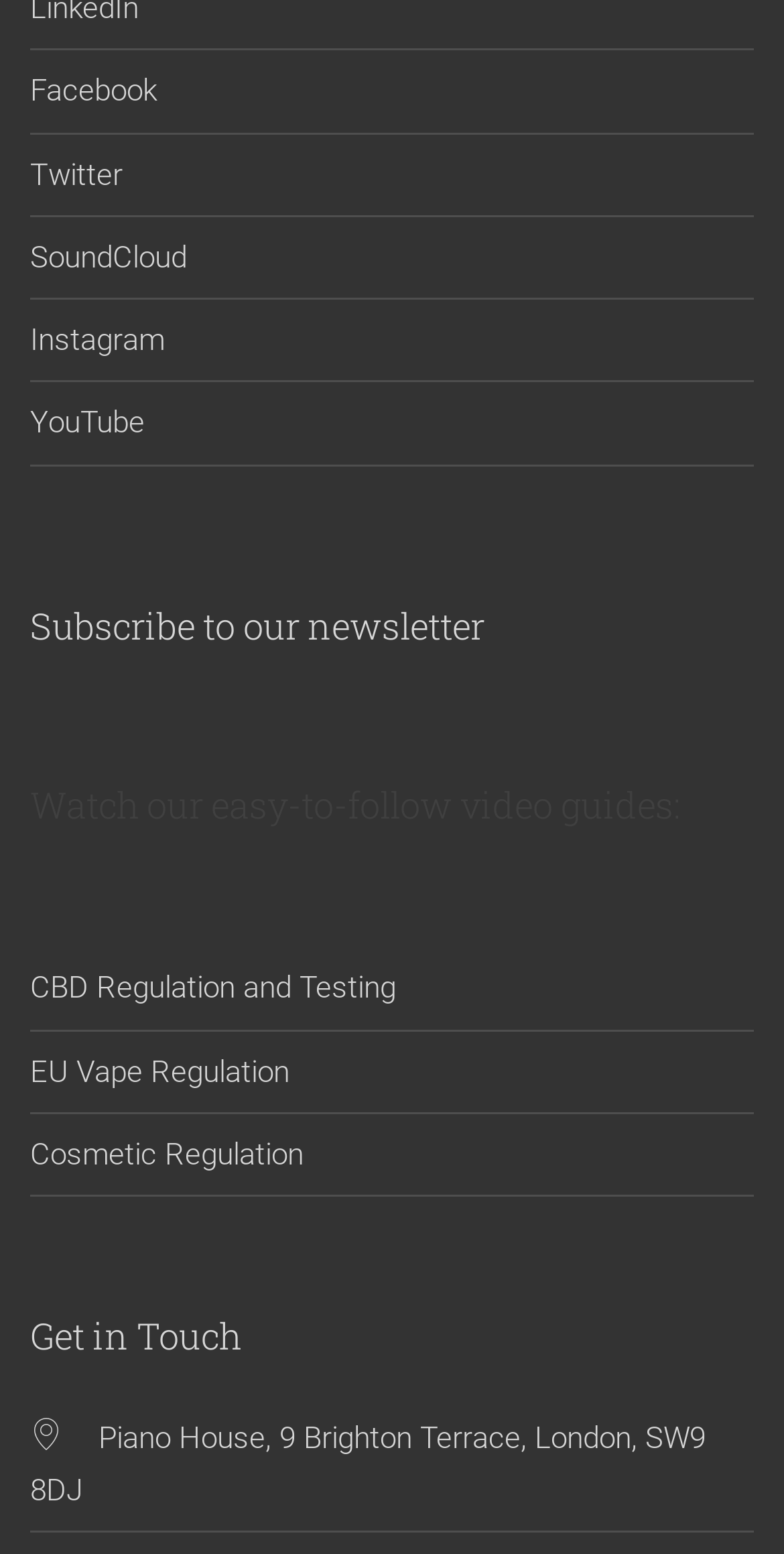Based on the image, please respond to the question with as much detail as possible:
What is the address of the company?

I found the address in the 'Get in Touch' section, which is 'Piano House, 9 Brighton Terrace, London, SW9 8DJ'.